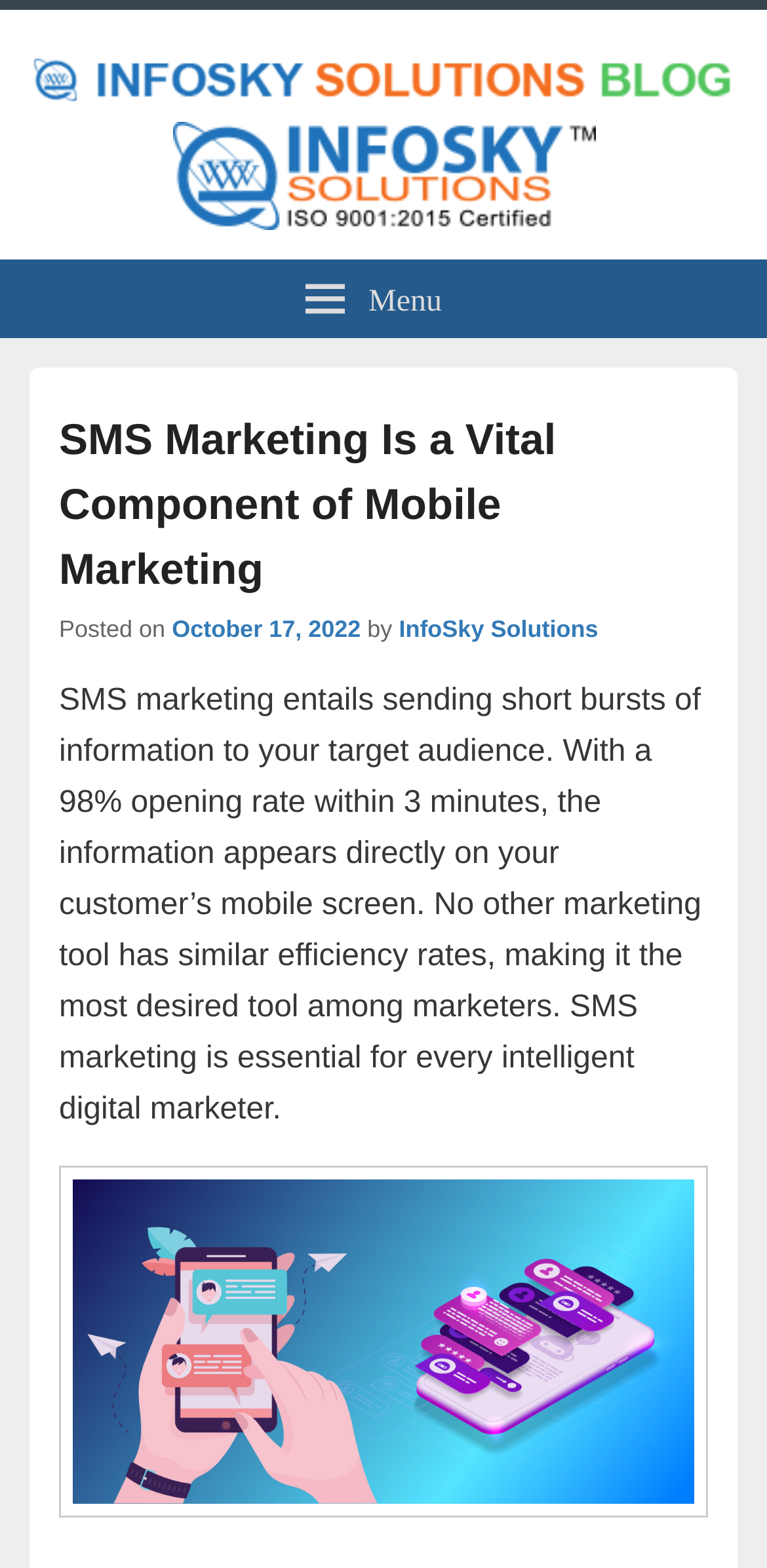With reference to the image, please provide a detailed answer to the following question: What is the opening rate of SMS marketing?

According to the webpage, SMS marketing entails sending short bursts of information to the target audience, and it has a 98% opening rate within 3 minutes.